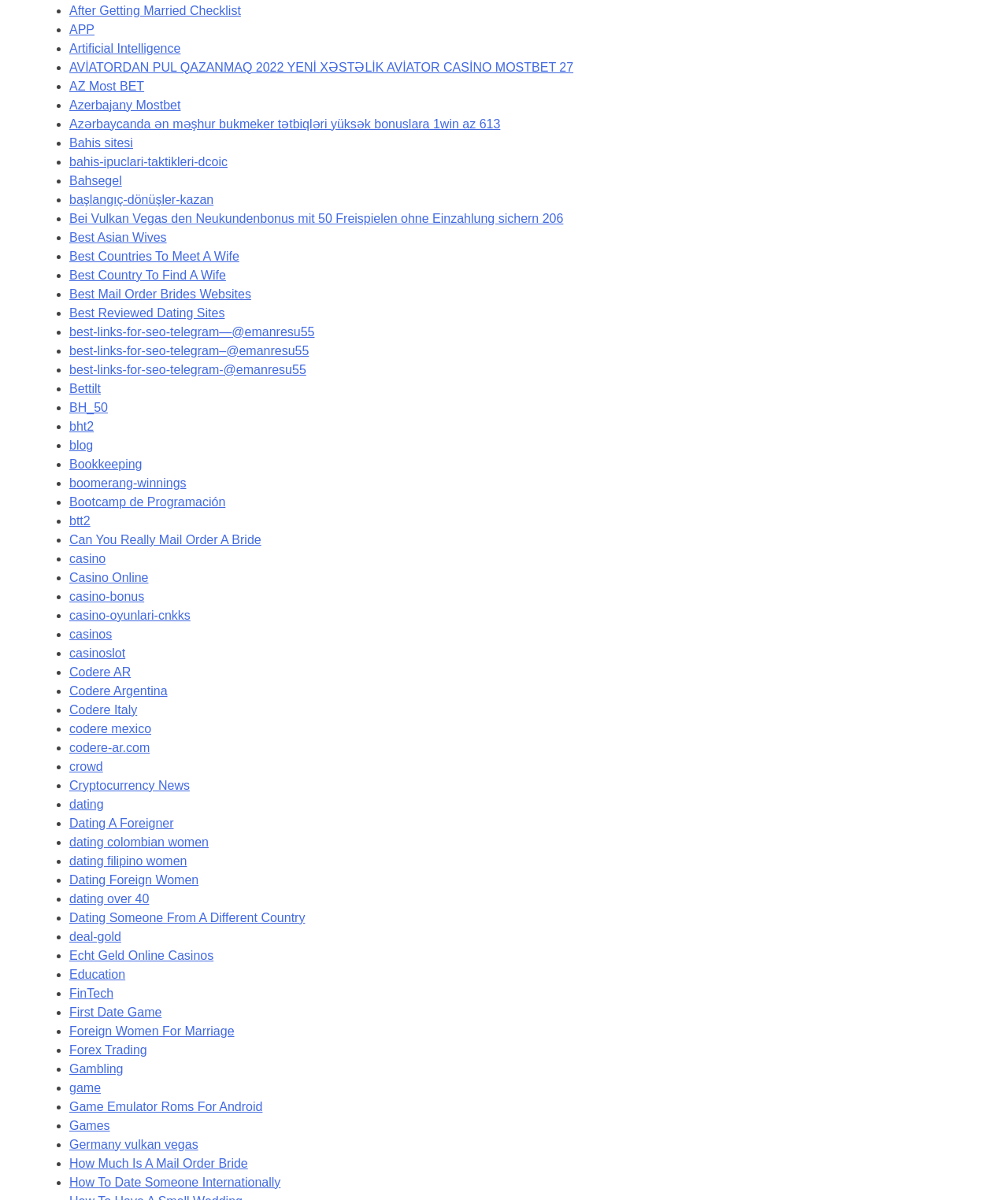Identify the bounding box coordinates of the region I need to click to complete this instruction: "Explore 'Best Mail Order Brides Websites'".

[0.069, 0.239, 0.249, 0.25]